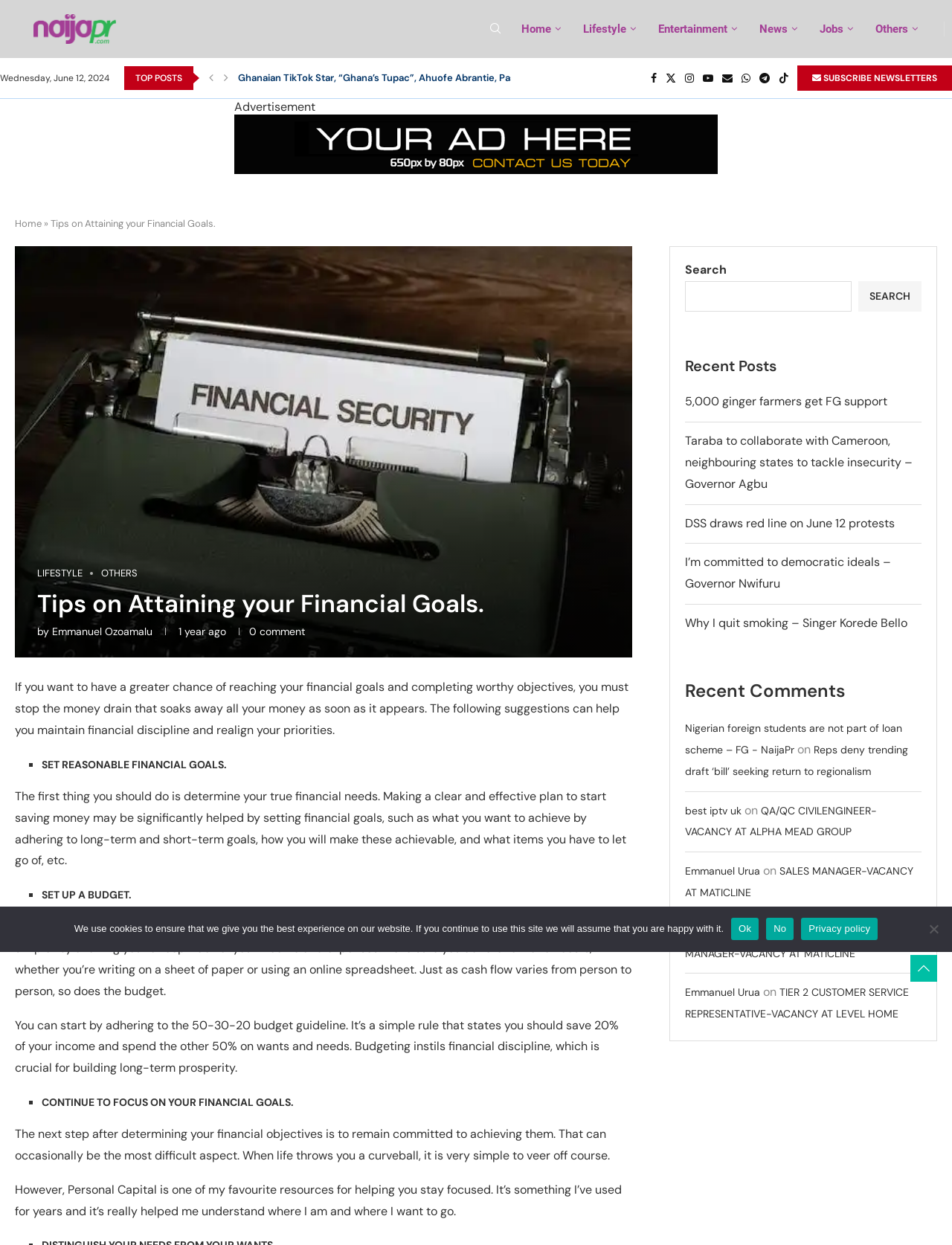Find the bounding box coordinates for the area that must be clicked to perform this action: "Click on the 'Home' link".

[0.016, 0.174, 0.044, 0.185]